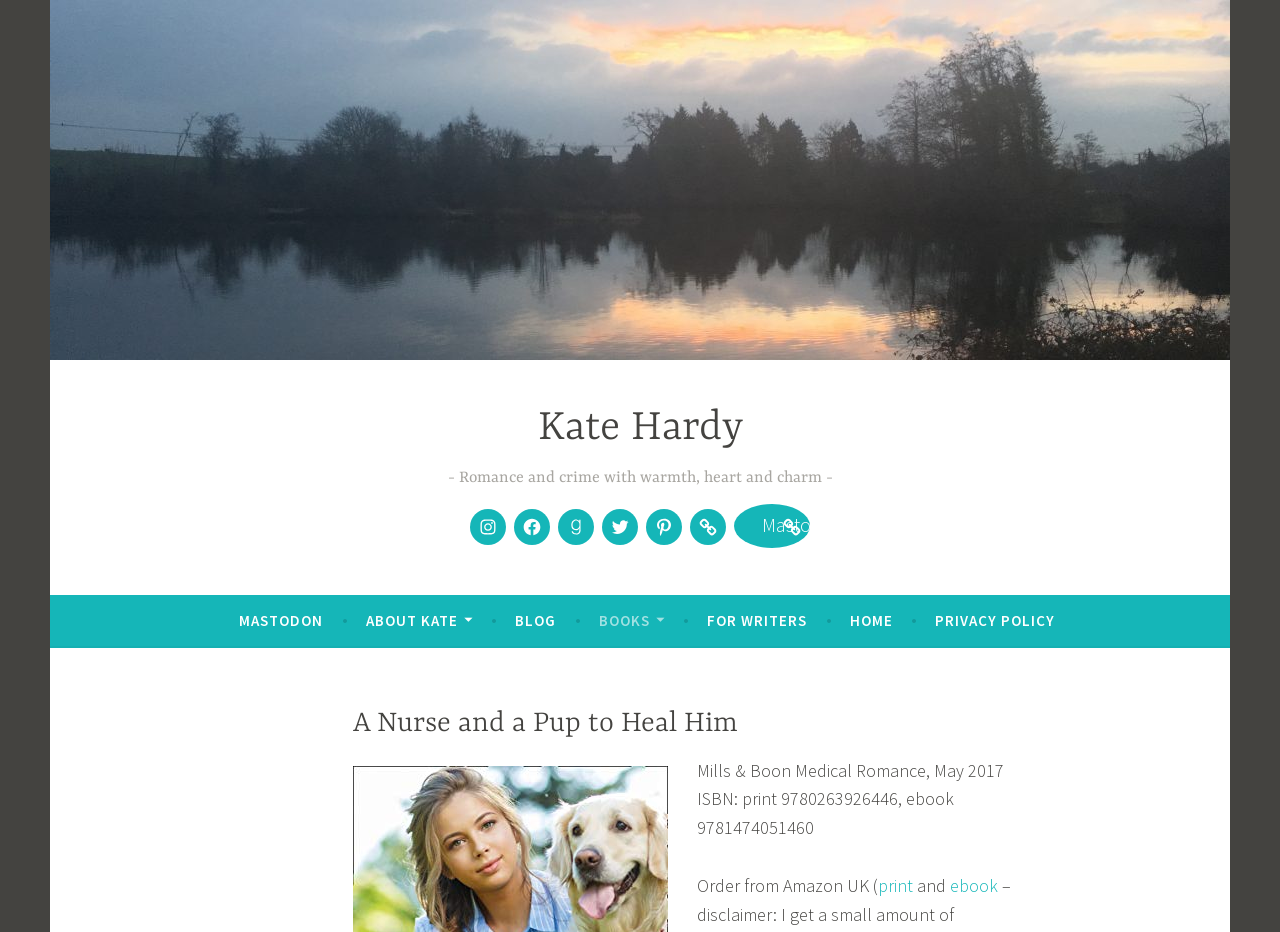Generate a thorough caption that explains the contents of the webpage.

This webpage is about Kate Hardy, an author, and her book "A Nurse and a Pup to Heal Him". At the top, there is a large link with the book title, taking up most of the width. Below it, there is a smaller link with the author's name, Kate Hardy. Next to the author's name, there is a brief description of her writing style, "Romance and crime with warmth, heart and charm".

On the left side, there is a navigation menu labeled "Social Links Menu" with 8 links to the author's social media profiles, including Instagram, Facebook, Goodreads, Twitter, Pinterest, Bookbub, and Mastodon. These links are arranged vertically, with Instagram at the top and Mastodon at the bottom.

Below the social media links, there are 7 horizontal links to different sections of the website, including MASTODON, ABOUT KATE, BLOG, BOOKS, FOR WRITERS, HOME, and PRIVACY POLICY. These links are arranged from left to right.

In the main content area, there is a header with the book title "A Nurse and a Pup to Heal Him" again. Below the header, there is a block of text with the book's details, including the publisher, publication date, and ISBN numbers. This text is followed by a call-to-action to order the book from Amazon UK, with links to both the print and ebook versions.